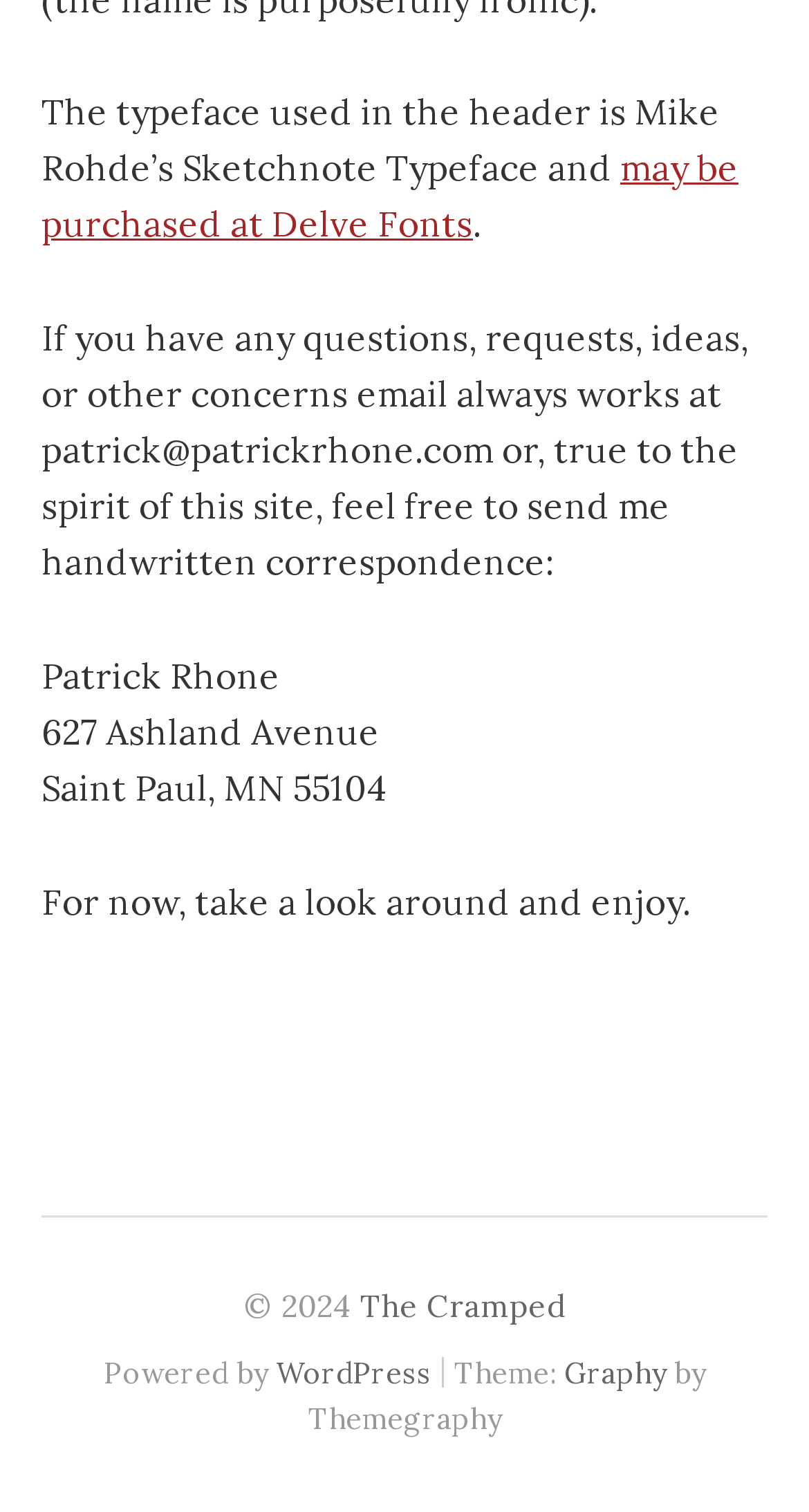Provide the bounding box coordinates of the HTML element described as: "WordPress". The bounding box coordinates should be four float numbers between 0 and 1, i.e., [left, top, right, bottom].

[0.341, 0.895, 0.533, 0.92]